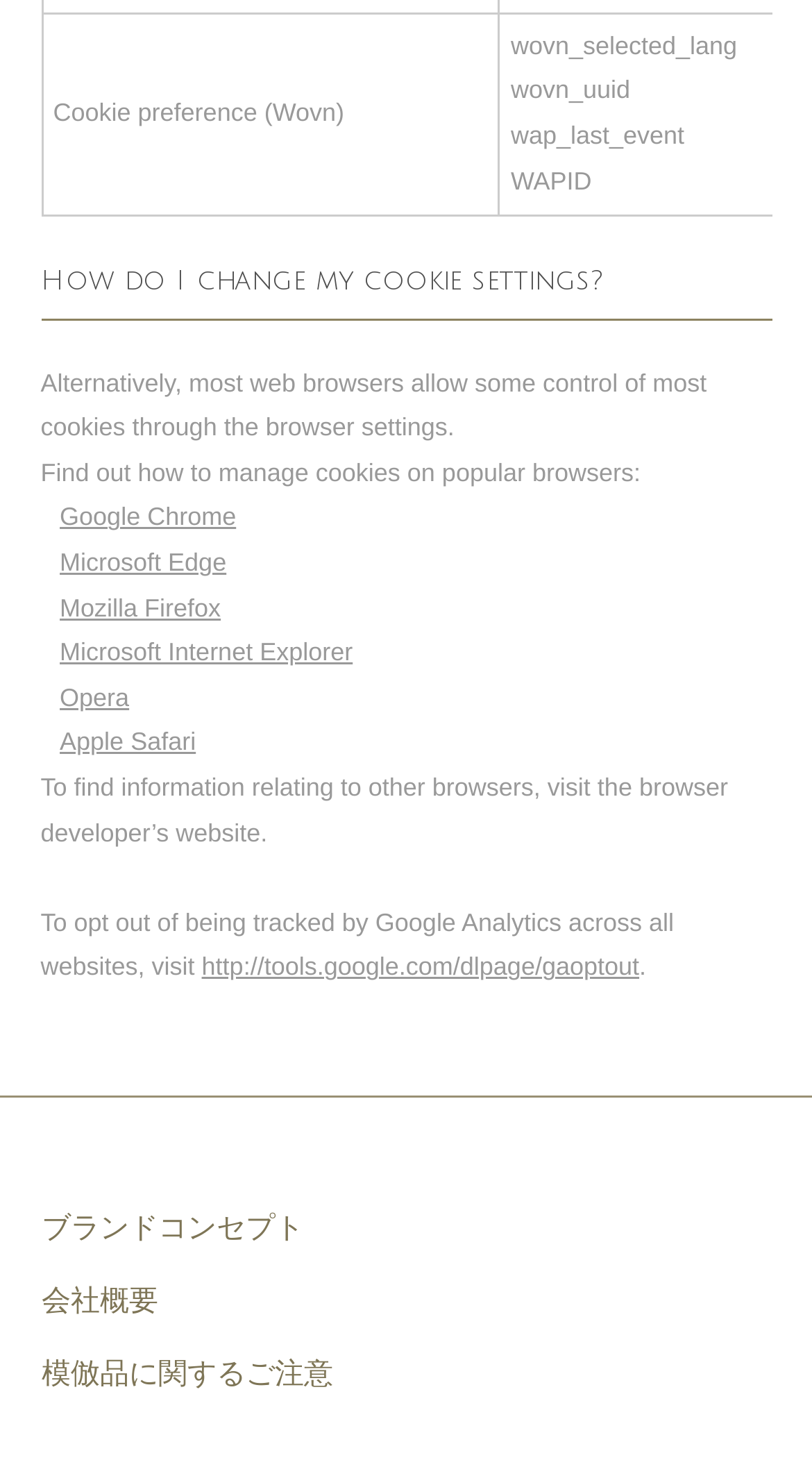Locate the bounding box coordinates of the element you need to click to accomplish the task described by this instruction: "Click on http://tools.google.com/dlpage/gaoptout".

[0.248, 0.652, 0.787, 0.672]